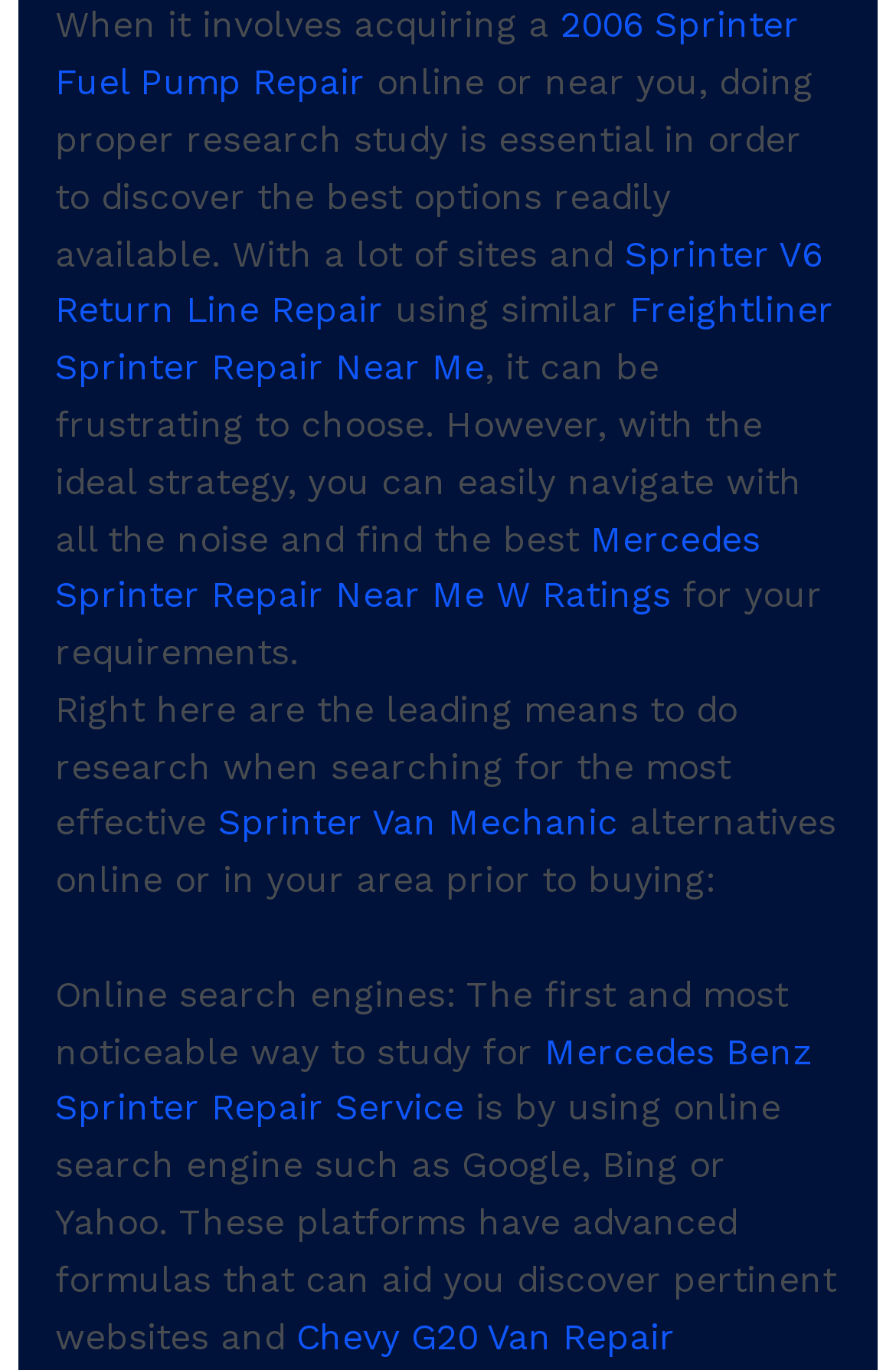Bounding box coordinates are specified in the format (top-left x, top-left y, bottom-right x, bottom-right y). All values are floating point numbers bounded between 0 and 1. Please provide the bounding box coordinate of the region this sentence describes: Sprinter Van Mechanic

[0.243, 0.586, 0.689, 0.617]